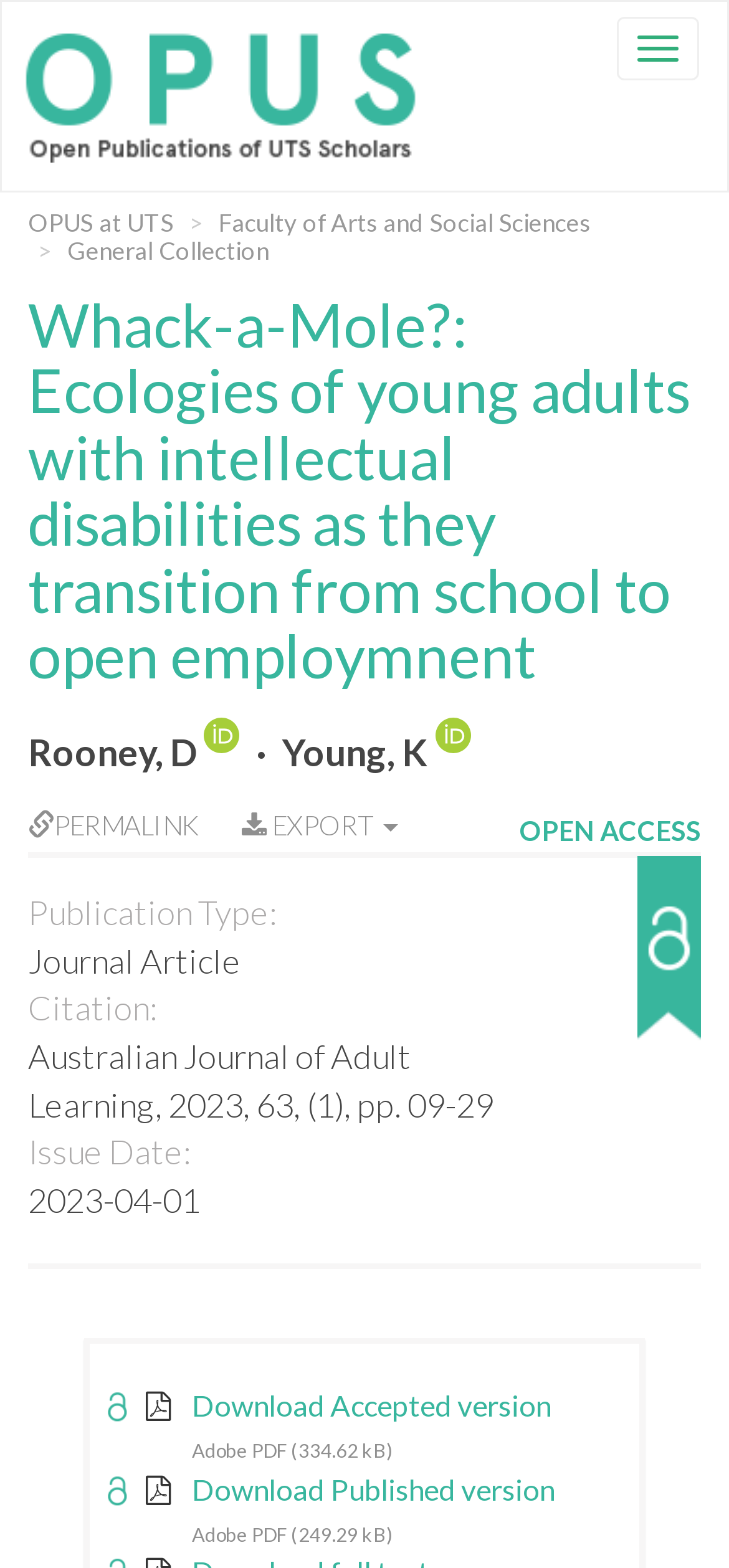Identify the bounding box coordinates of the section to be clicked to complete the task described by the following instruction: "Click the OPUS at UTS link". The coordinates should be four float numbers between 0 and 1, formatted as [left, top, right, bottom].

[0.003, 0.001, 0.59, 0.122]